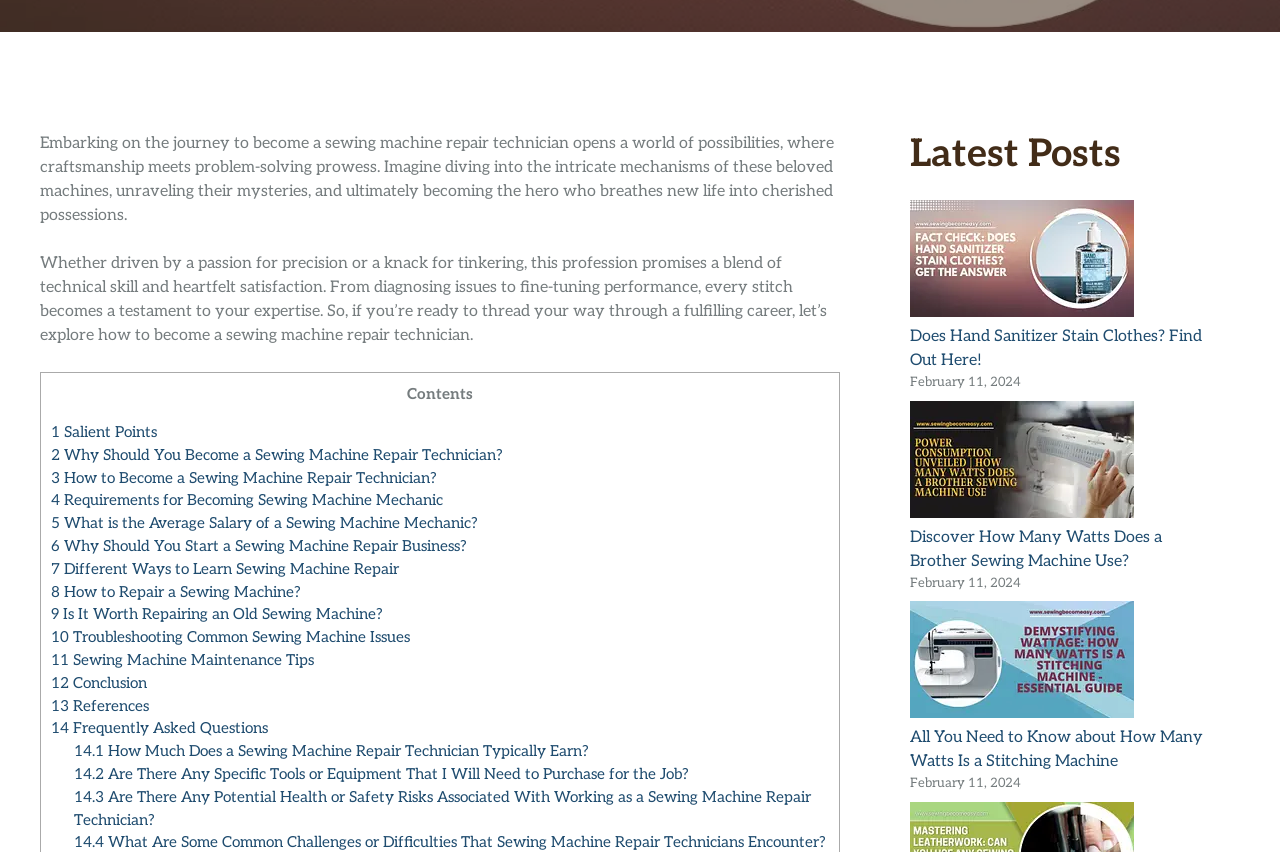Predict the bounding box coordinates of the UI element that matches this description: "11 Sewing Machine Maintenance Tips". The coordinates should be in the format [left, top, right, bottom] with each value between 0 and 1.

[0.04, 0.764, 0.245, 0.785]